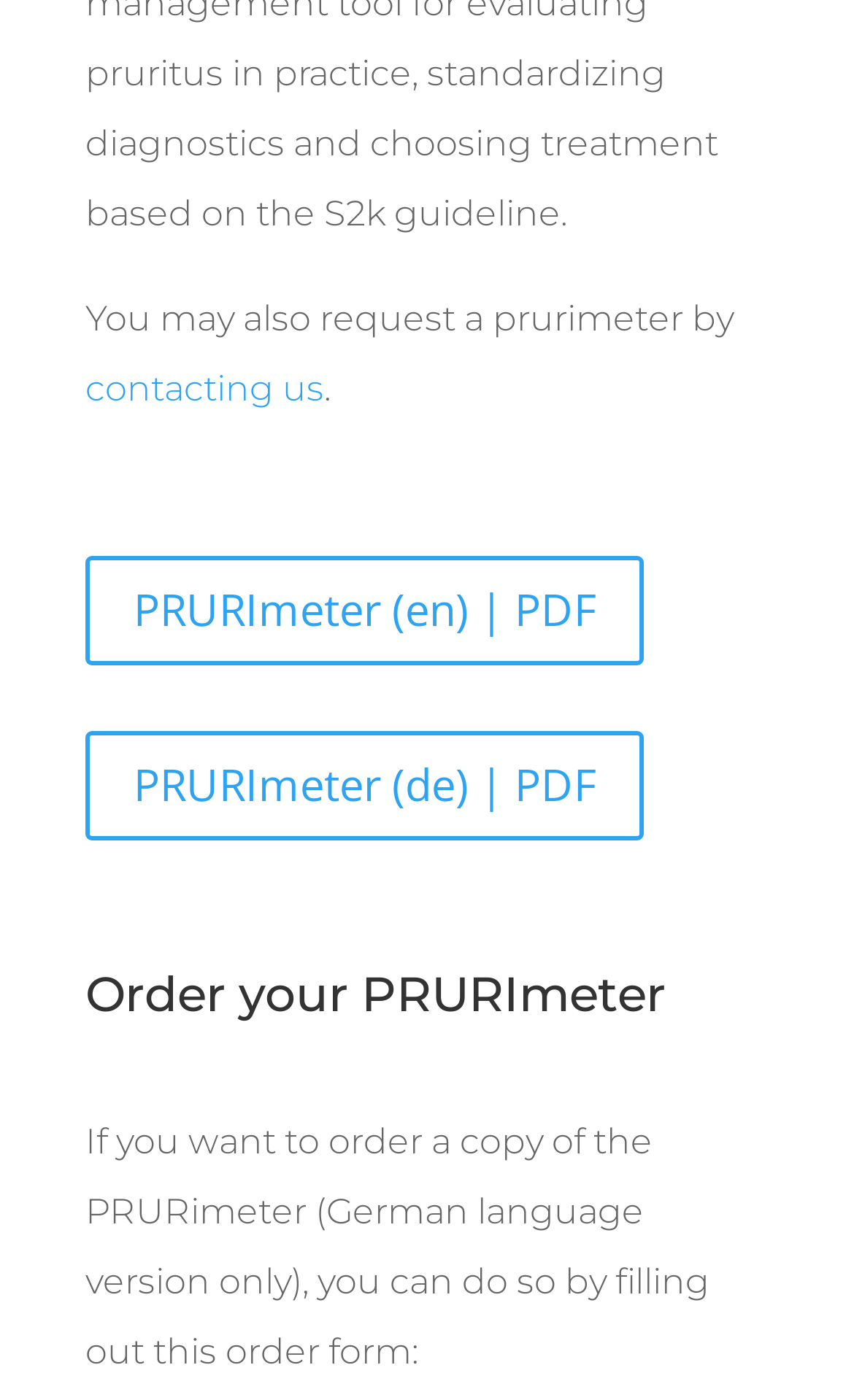Please find the bounding box coordinates (top-left x, top-left y, bottom-right x, bottom-right y) in the screenshot for the UI element described as follows: PRURImeter (de) | PDF

[0.1, 0.523, 0.754, 0.601]